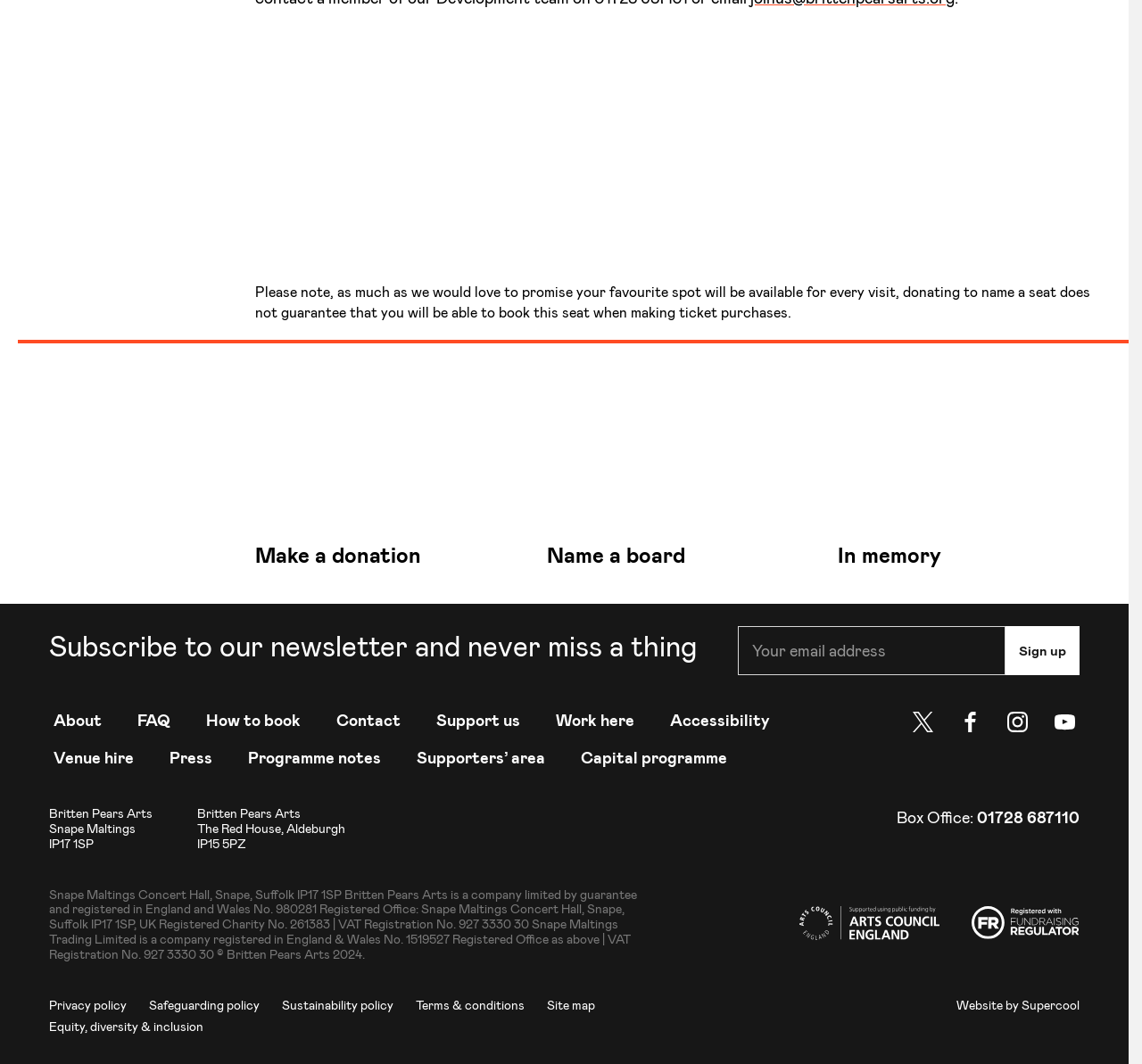Identify the bounding box coordinates for the element you need to click to achieve the following task: "Follow the 'Facebook' link". Provide the bounding box coordinates as four float numbers between 0 and 1, in the form [left, top, right, bottom].

[0.841, 0.668, 0.859, 0.689]